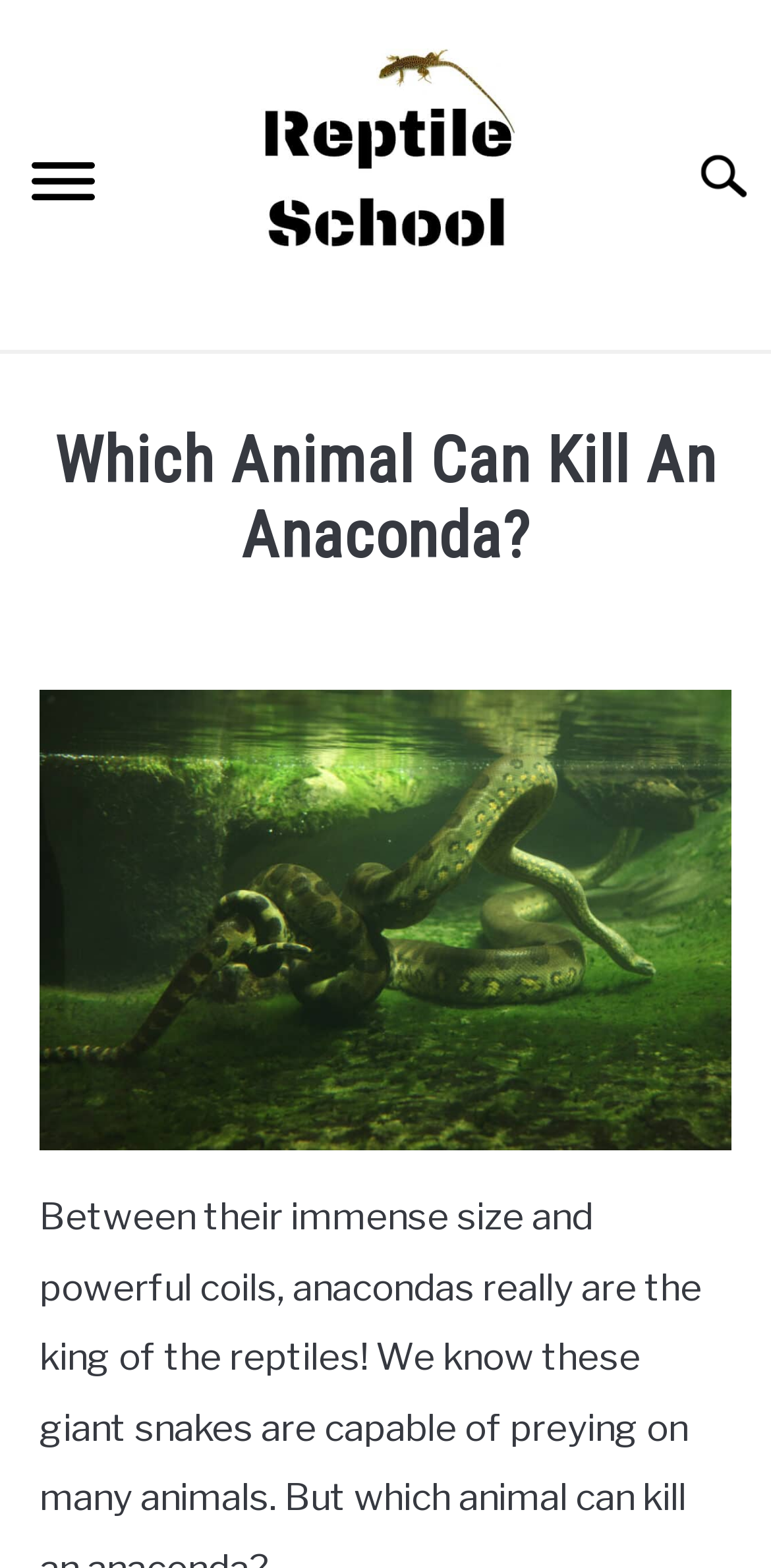Find the bounding box coordinates of the element I should click to carry out the following instruction: "Click the 'Menu' button".

[0.0, 0.083, 0.164, 0.154]